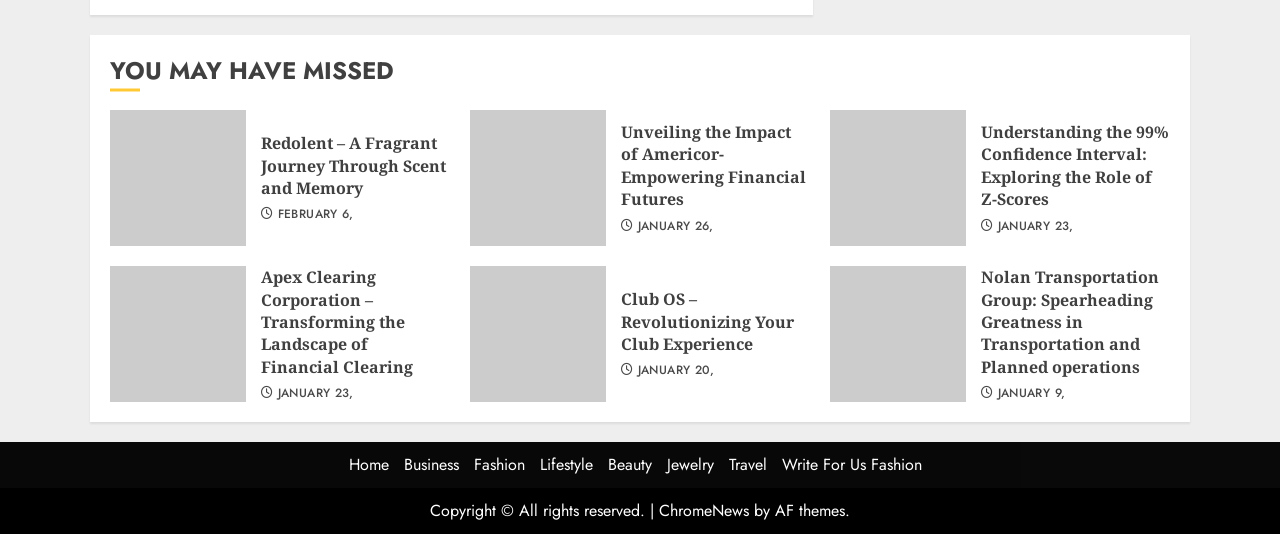Answer the following in one word or a short phrase: 
What is the title of the first article?

Redolent – A Fragrant Journey Through Scent and Memory